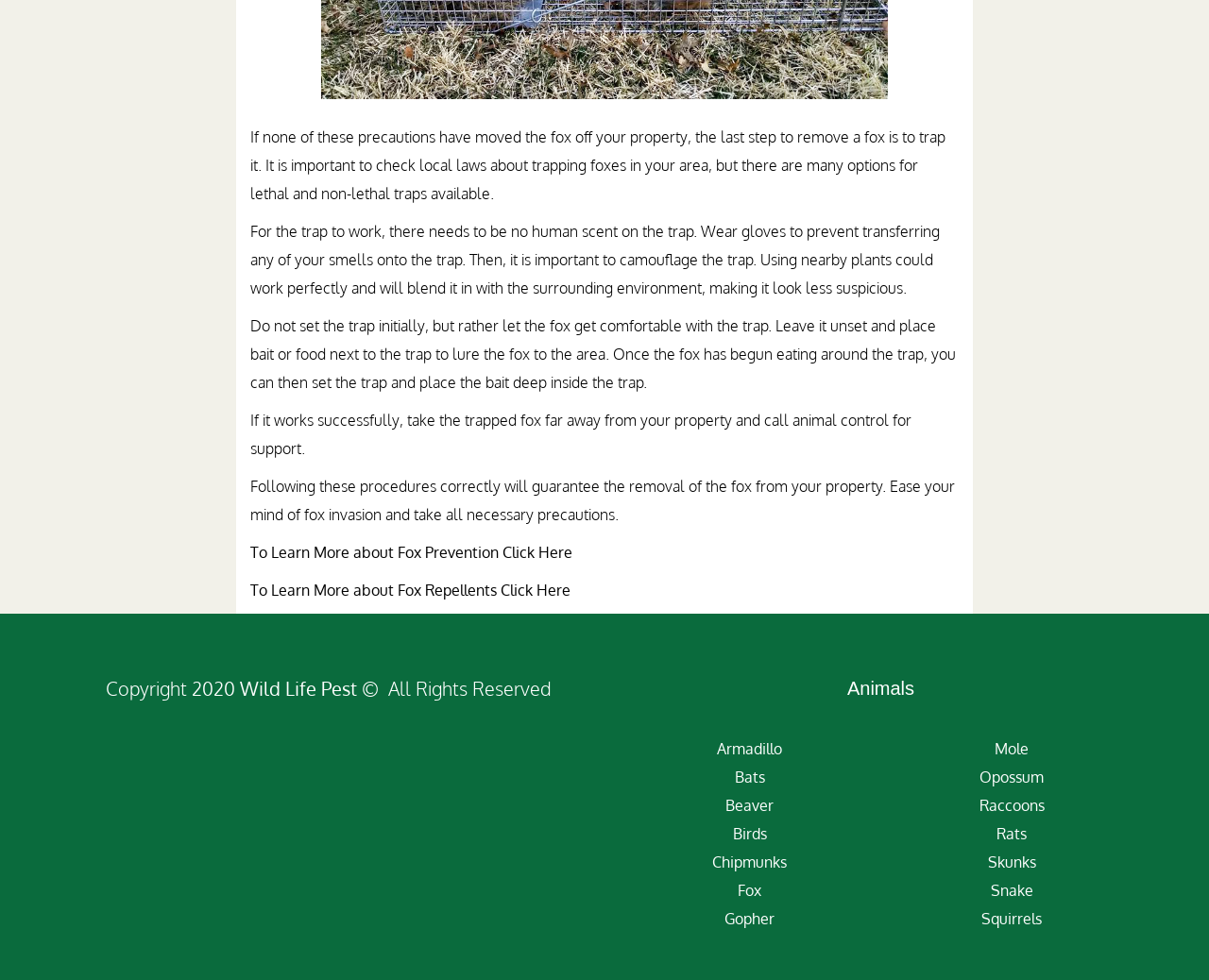Why is it important to wear gloves when setting a trap?
Can you give a detailed and elaborate answer to the question?

The webpage advises to wear gloves when setting a trap to prevent transferring any of your smells onto the trap, which is important for the trap to work successfully.